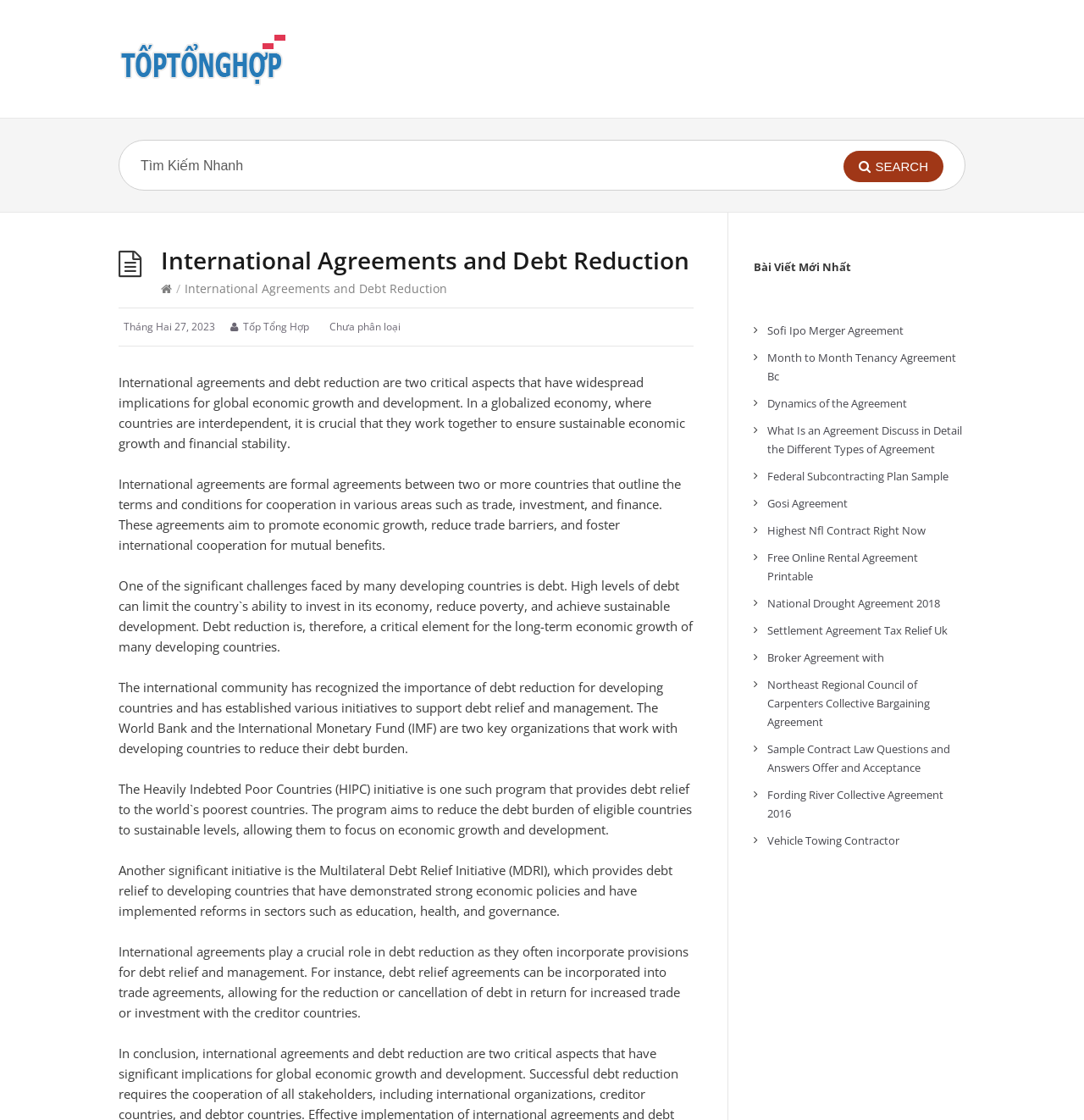Return the bounding box coordinates of the UI element that corresponds to this description: "Highest Nfl Contract Right Now". The coordinates must be given as four float numbers in the range of 0 and 1, [left, top, right, bottom].

[0.708, 0.467, 0.854, 0.48]